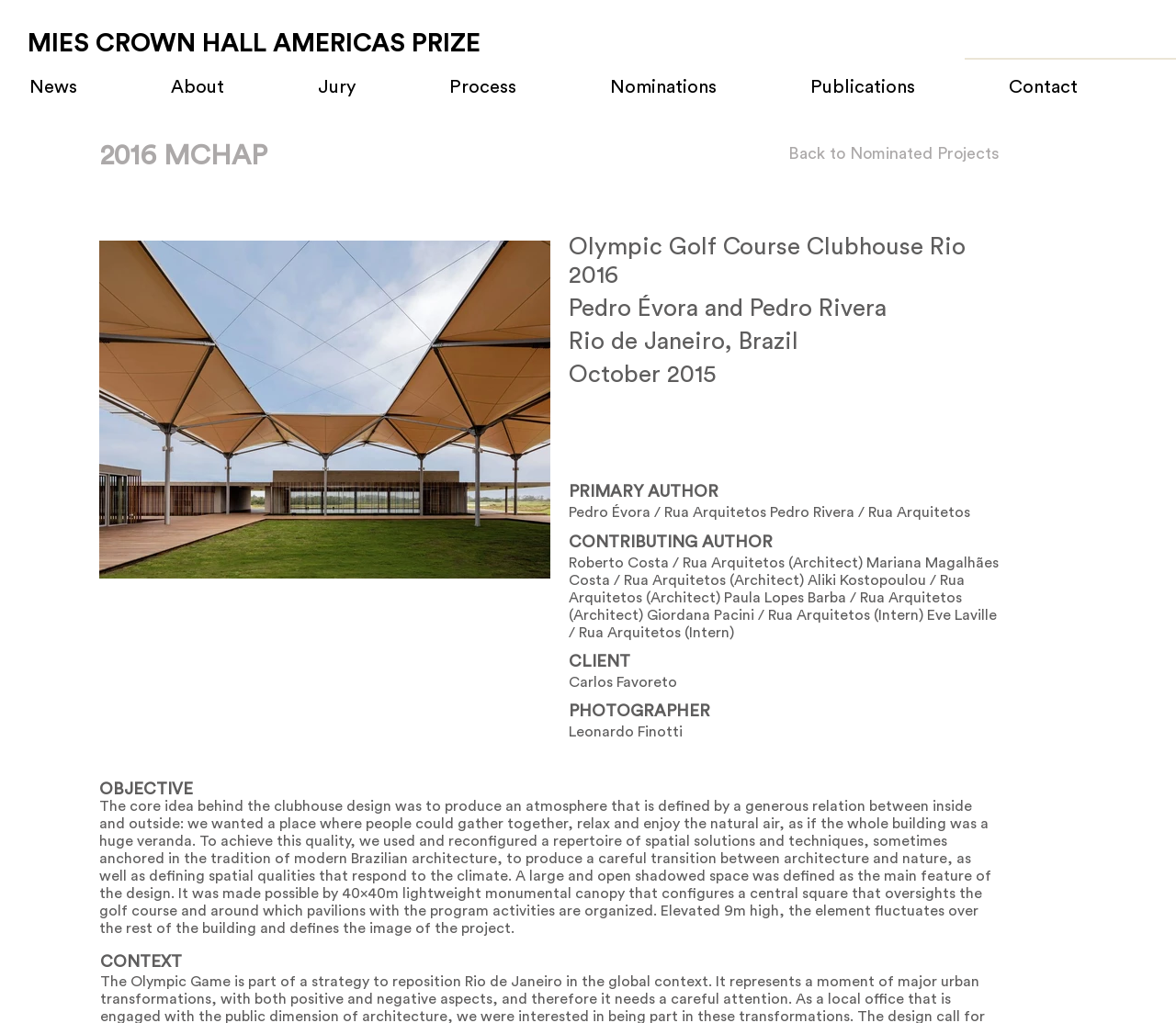Kindly determine the bounding box coordinates for the area that needs to be clicked to execute this instruction: "view latest posts".

None